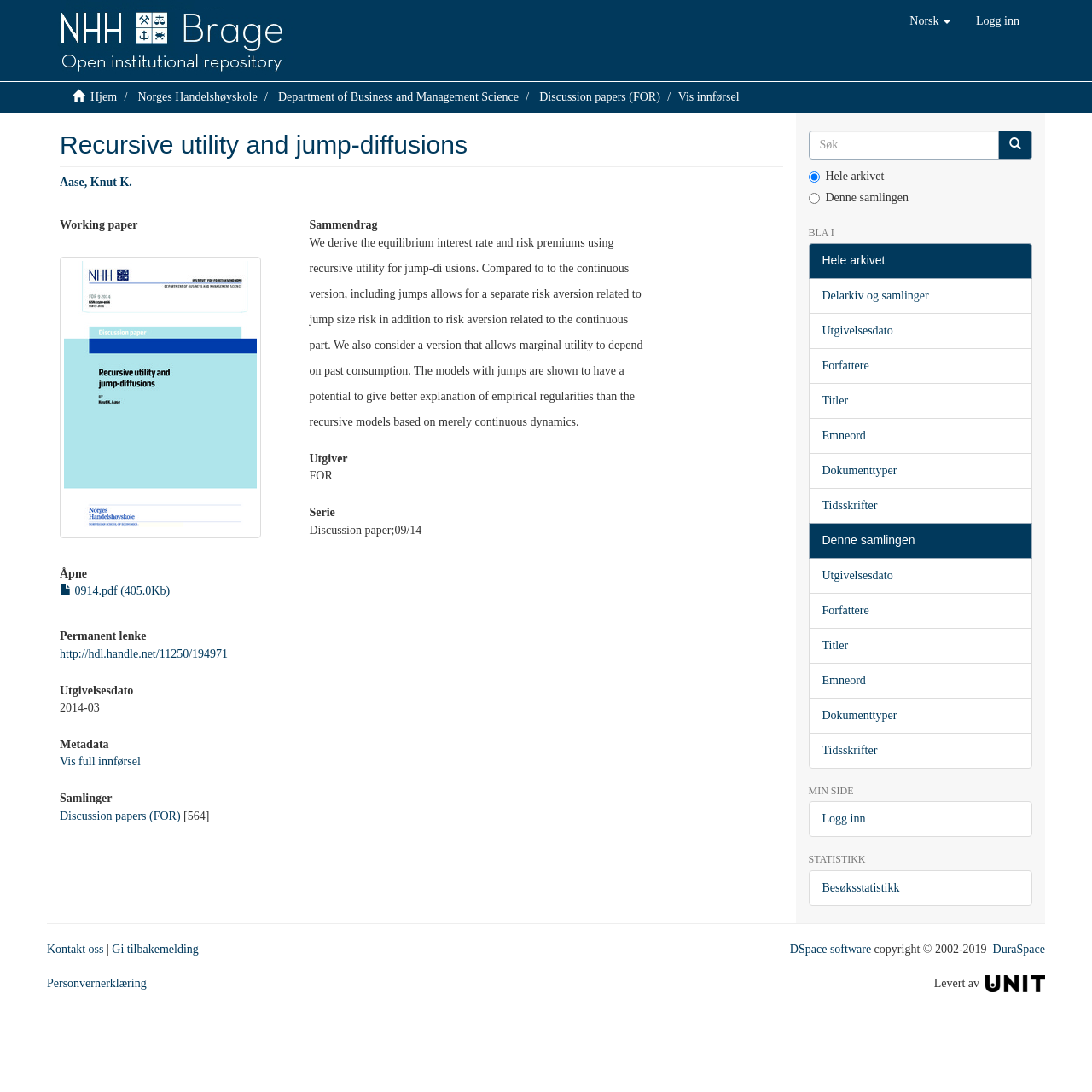Locate the bounding box coordinates of the element to click to perform the following action: 'Click on the link to open the PDF file'. The coordinates should be given as four float values between 0 and 1, in the form of [left, top, right, bottom].

[0.055, 0.535, 0.156, 0.547]